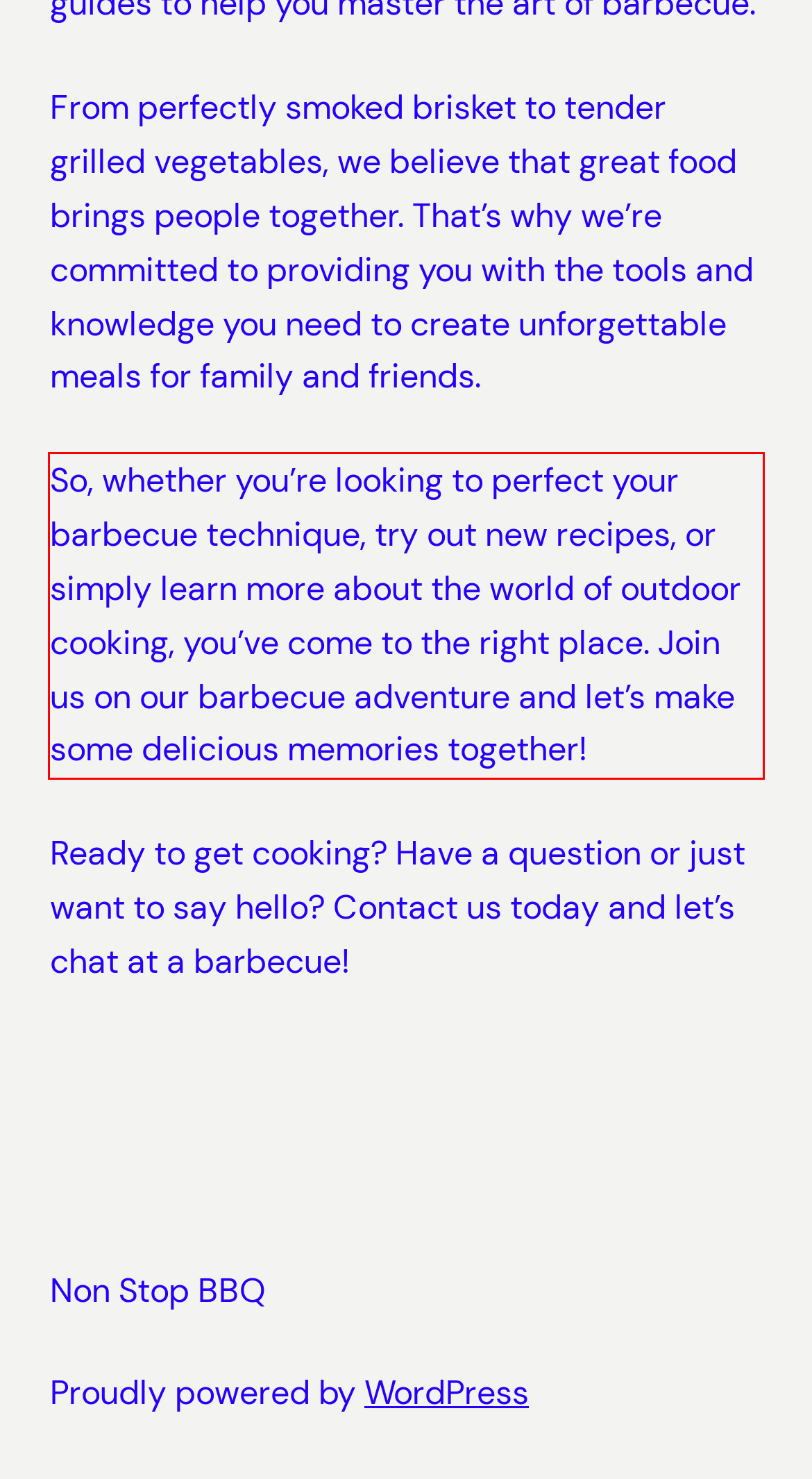With the provided screenshot of a webpage, locate the red bounding box and perform OCR to extract the text content inside it.

So, whether you’re looking to perfect your barbecue technique, try out new recipes, or simply learn more about the world of outdoor cooking, you’ve come to the right place. Join us on our barbecue adventure and let’s make some delicious memories together!